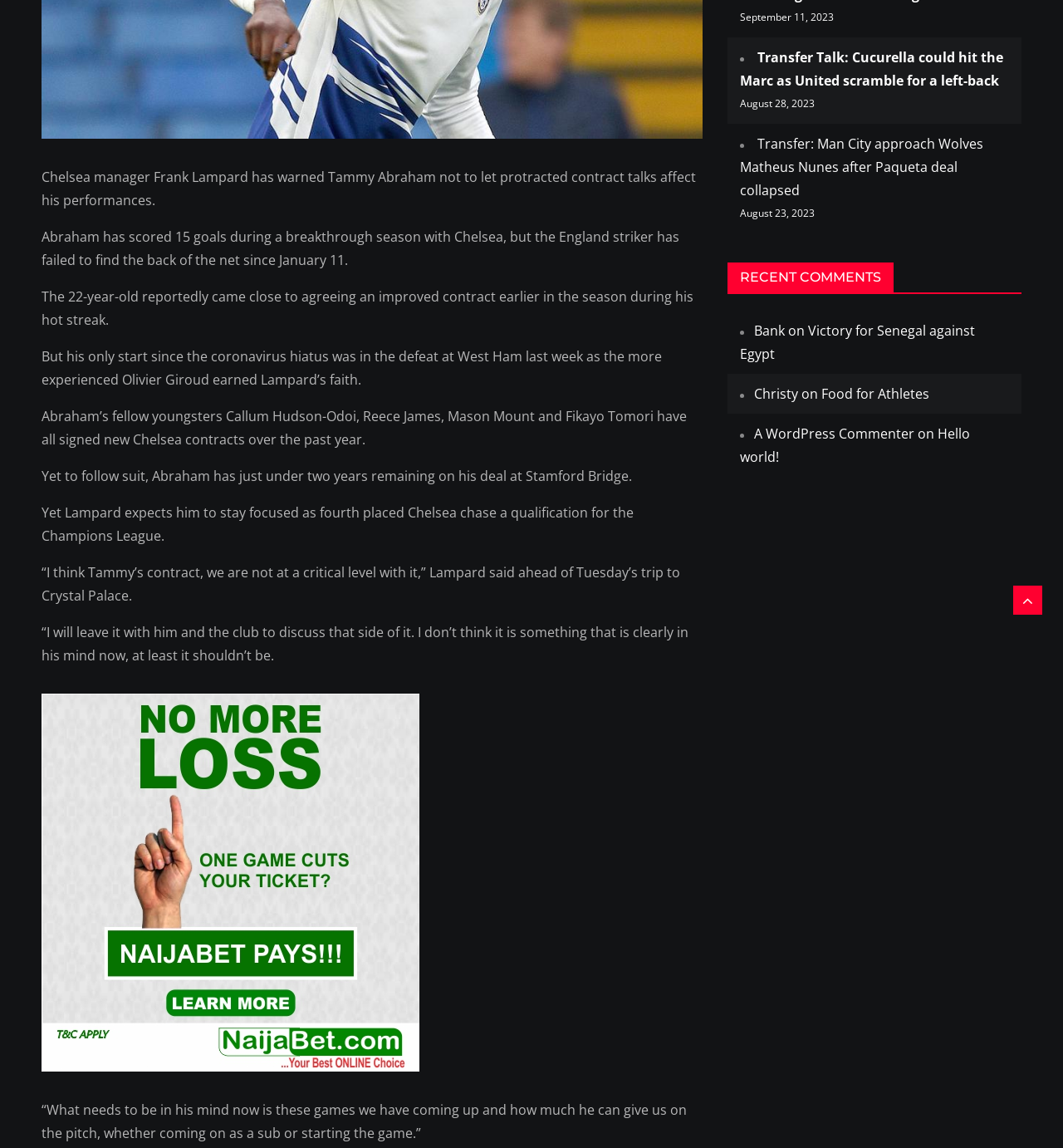Identify the bounding box for the UI element described as: "Hello world!". Ensure the coordinates are four float numbers between 0 and 1, formatted as [left, top, right, bottom].

[0.696, 0.37, 0.912, 0.406]